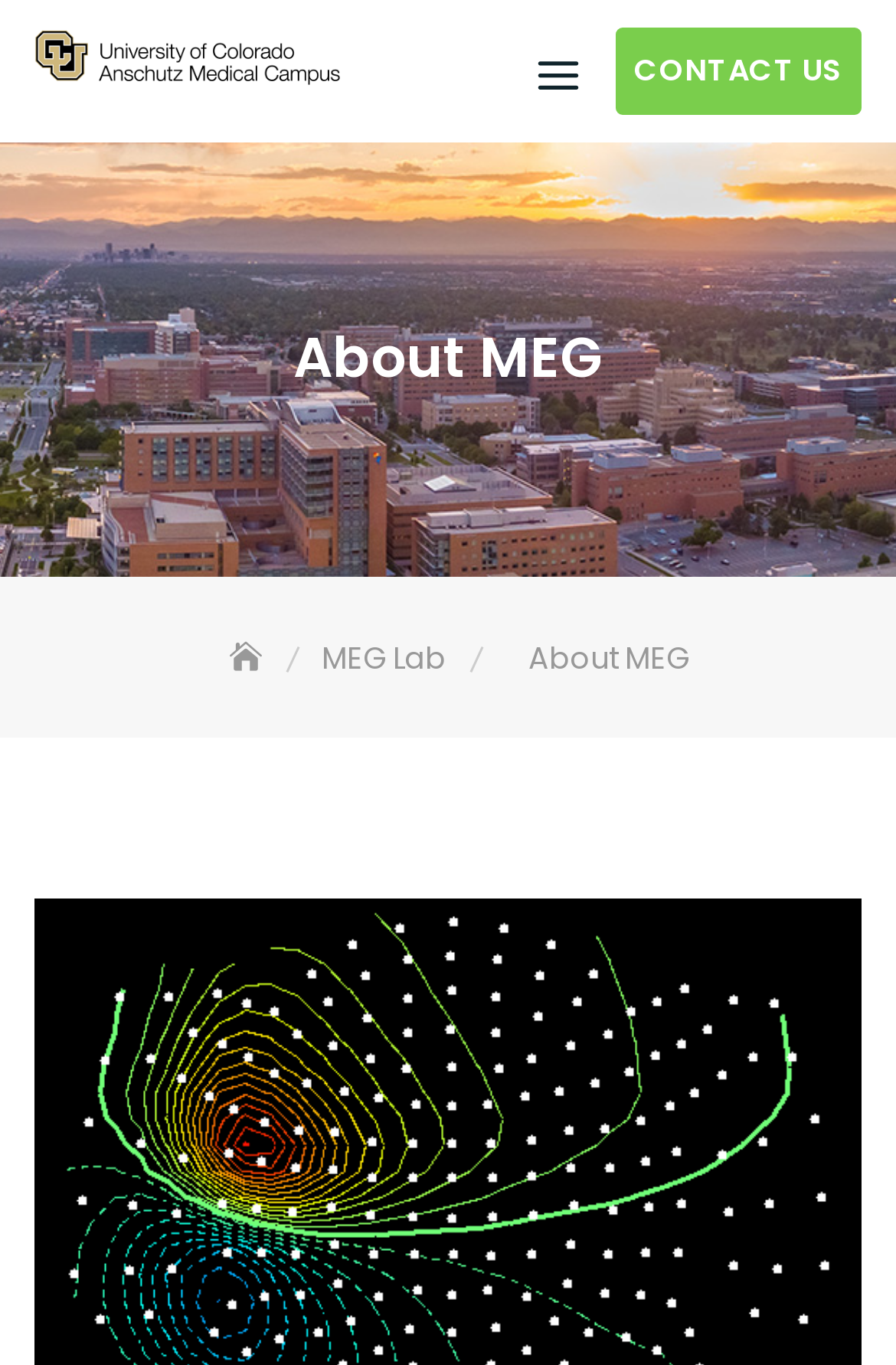Give a full account of the webpage's elements and their arrangement.

The webpage is about MEG, with a prominent header displaying the title "About MEG" at the top center of the page. Below the header, there is a navigation section with breadcrumbs, which includes three links: "Home" with an icon, "MEG Lab", and "About MEG". These links are aligned horizontally and are positioned at the top of the page, slightly below the header.

Above the navigation section, there are three links placed horizontally, with the first link located at the top left corner of the page, the second link positioned at the top center, and the third link "CONTACT US" at the top right corner.

There are no images on the page. The overall content is text-based, with a focus on providing information about MEG.